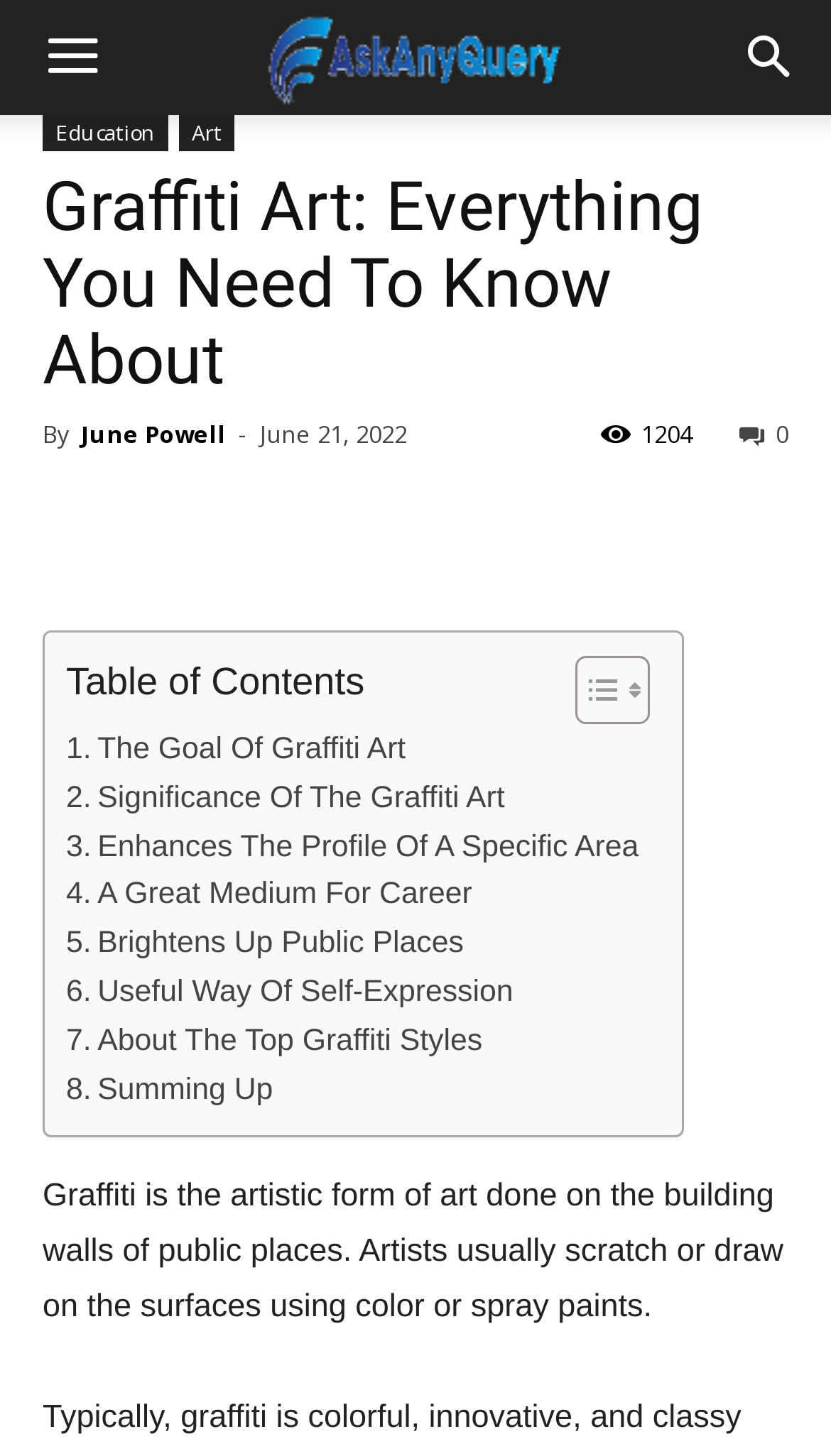How many links are there in the Table of Contents section?
Look at the image and respond with a one-word or short-phrase answer.

8